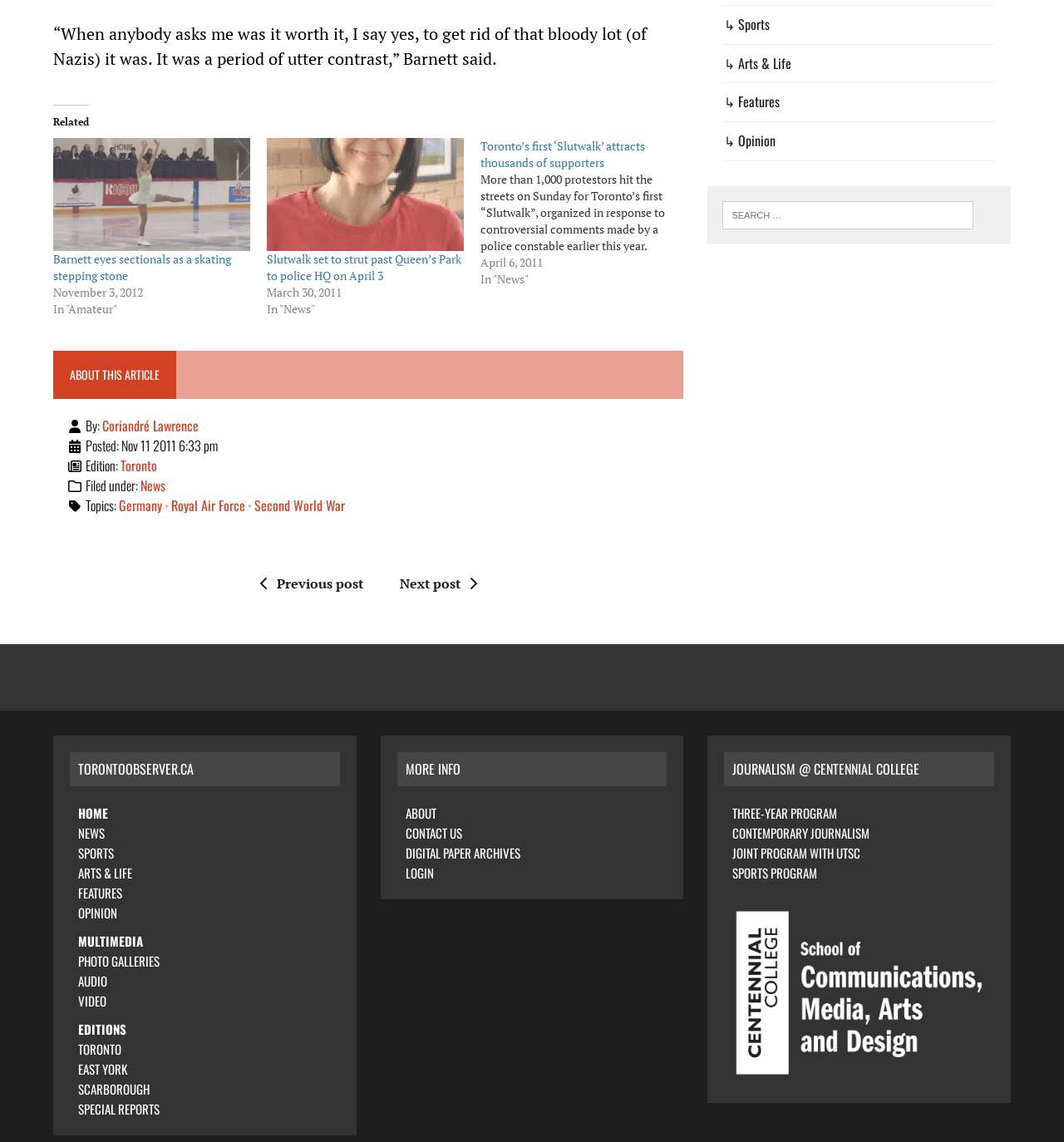Identify the bounding box coordinates of the clickable region required to complete the instruction: "Go to the home page". The coordinates should be given as four float numbers within the range of 0 and 1, i.e., [left, top, right, bottom].

[0.073, 0.704, 0.102, 0.72]